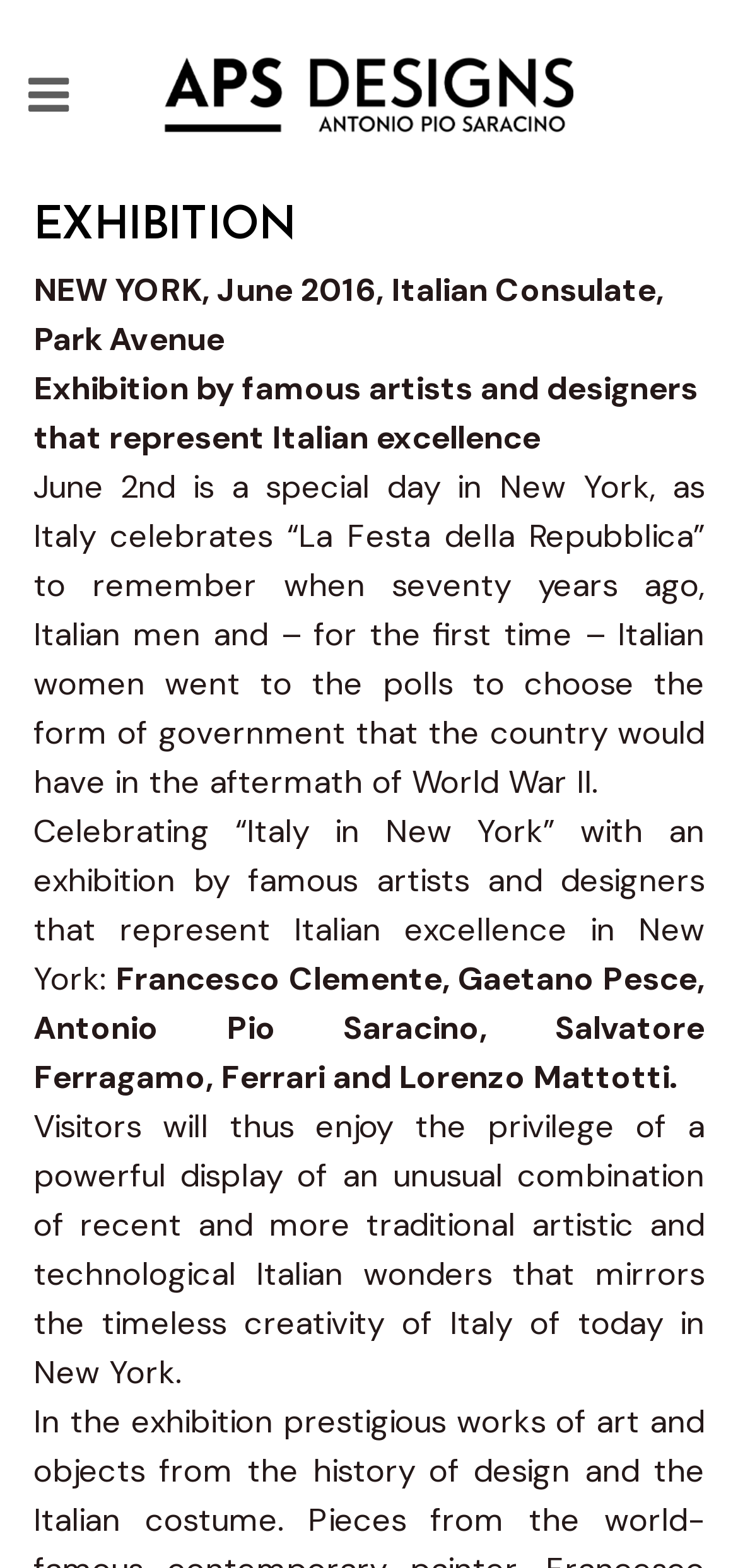Given the element description "alt="Logo"", identify the bounding box of the corresponding UI element.

[0.222, 0.036, 0.778, 0.086]